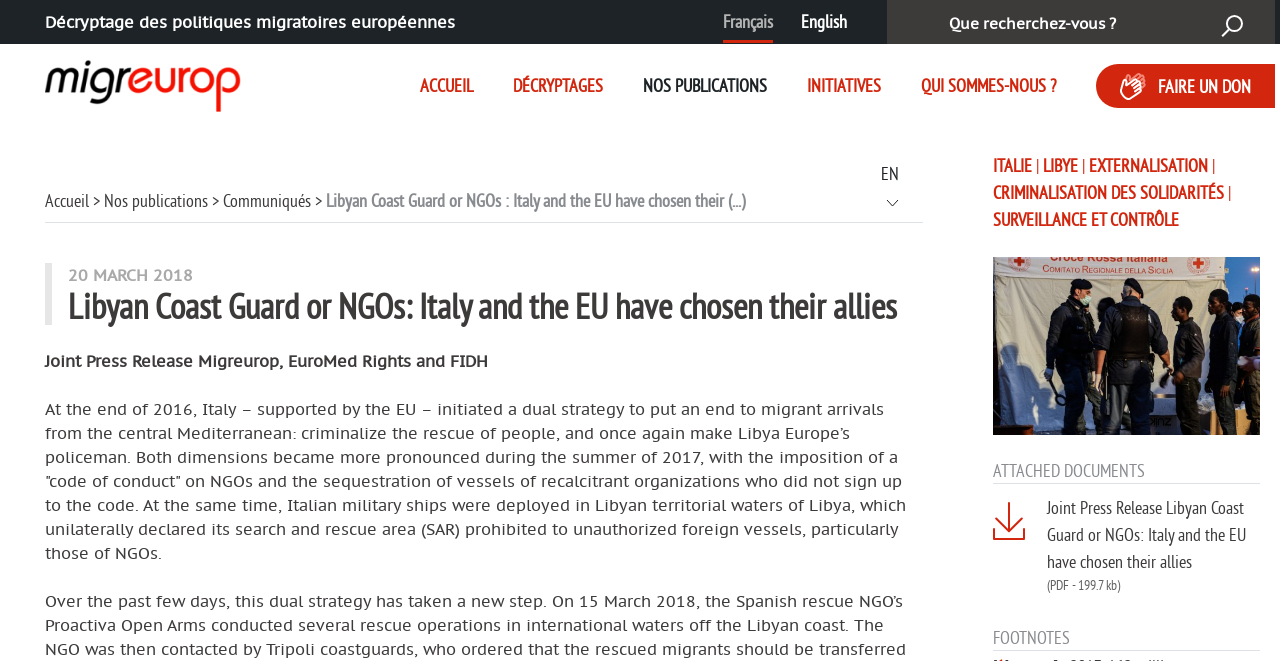Give a one-word or one-phrase response to the question:
How many attached documents are there?

1